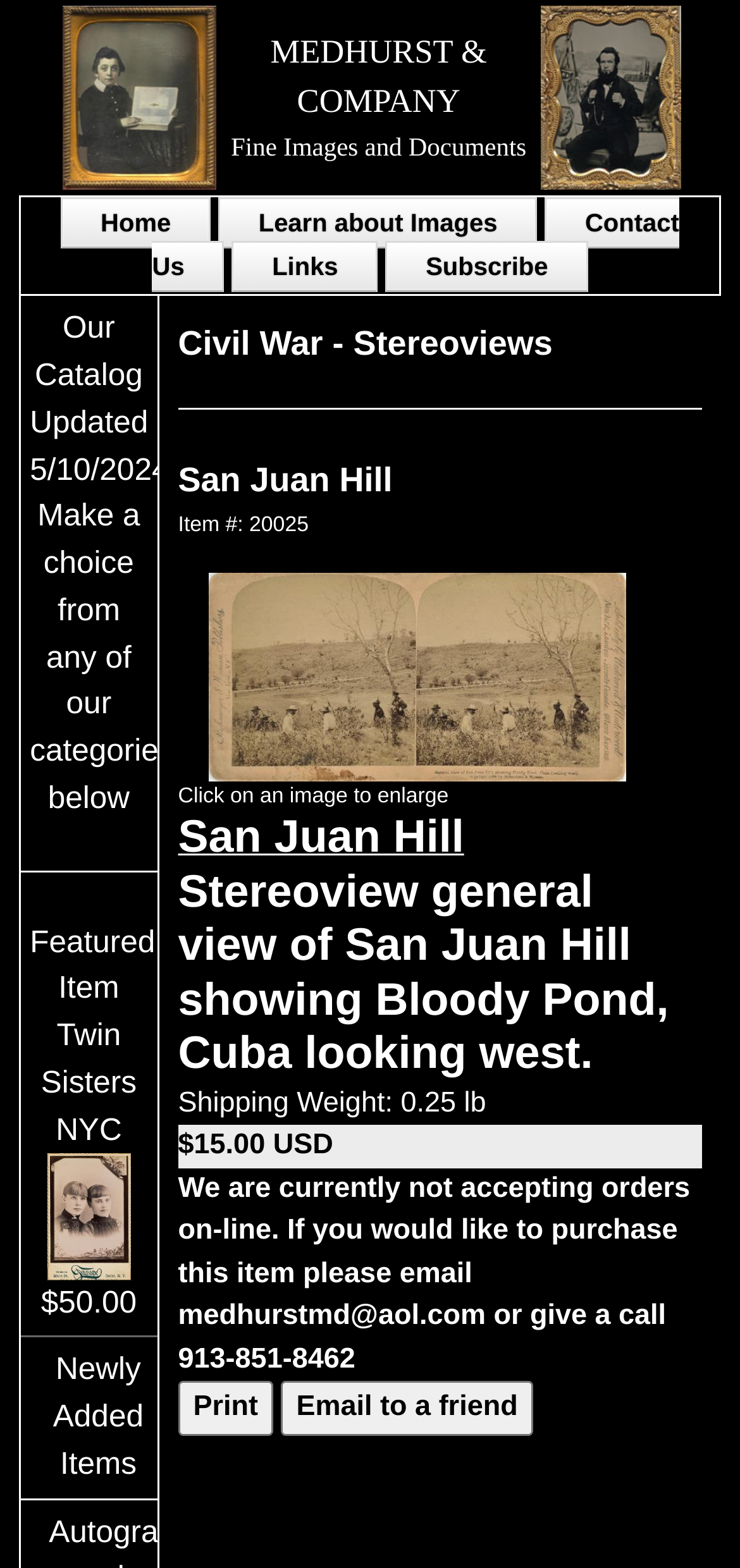What is the name of the company?
Based on the image, give a one-word or short phrase answer.

Medhurst & Co